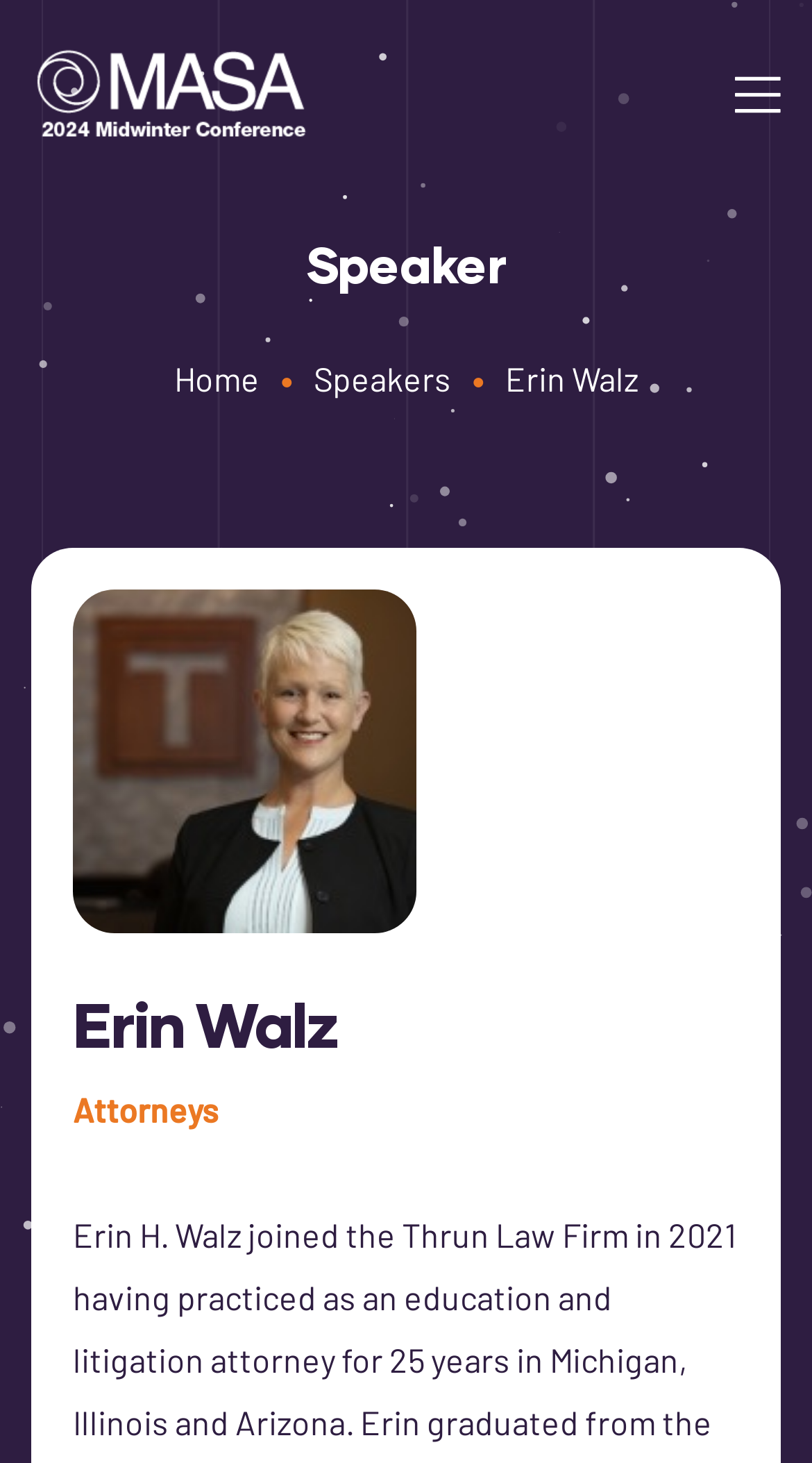Give an in-depth explanation of the webpage layout and content.

The webpage is about Erin Walz, a speaker at the MASA Midwinter Conference. At the top of the page, there is a canvas element that spans almost the entire width and about 94.5% of the height of the page. 

On the top-left side of the page, there is a link with no descriptive text. Below this link, there is a heading that reads "Speaker". To the right of the "Speaker" heading, there are three links: "Home", "Speakers", and a link with a bullet point symbol. These links are aligned horizontally and are positioned about one-quarter of the way down the page.

To the right of the "Speakers" link, there is a static text element that displays the name "Erin Walz". Below this text, there is a heading with the same name, "Erin Walz", which is positioned about two-thirds of the way down the page. Below the heading, there is a static text element that reads "Attorneys".

At the bottom-right corner of the page, there is a link with an icon, represented by the Unicode character "\uf062".